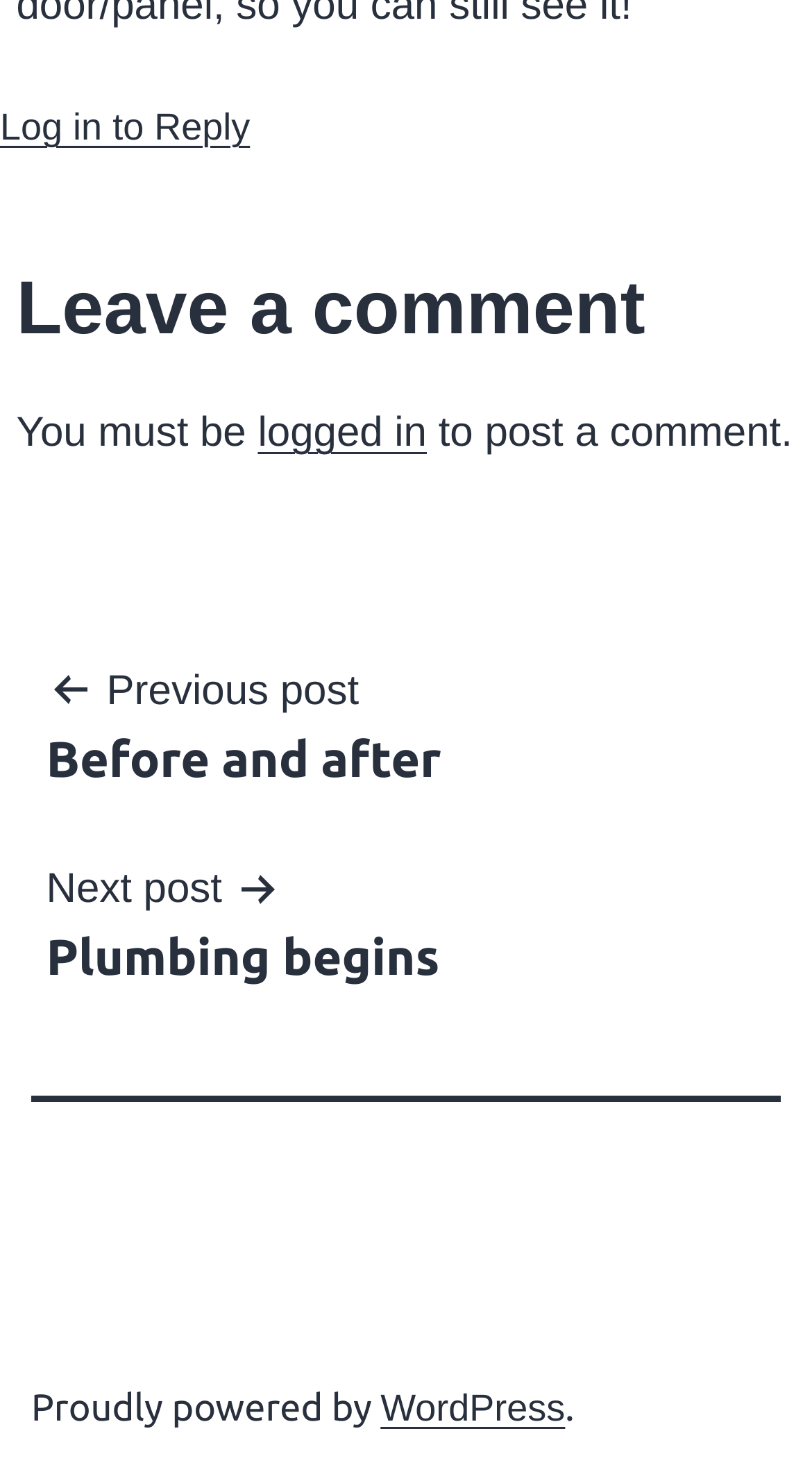Based on the image, give a detailed response to the question: What is the platform powering this website?

I found the link element with the text 'WordPress' at the bottom of the page, which indicates that this website is powered by WordPress.